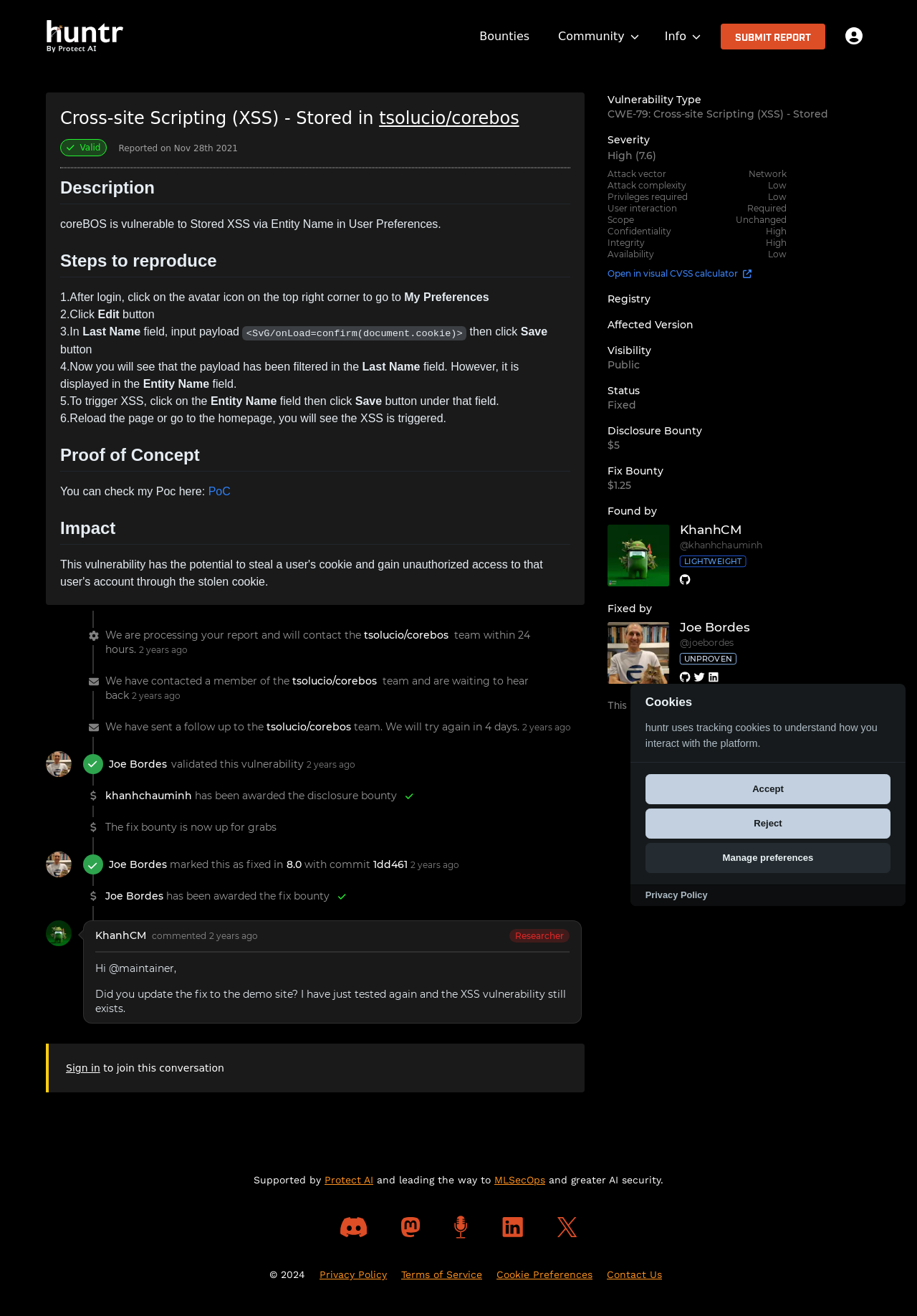Determine the bounding box coordinates of the clickable region to carry out the instruction: "Click the 'SUBMIT REPORT' link".

[0.786, 0.018, 0.9, 0.037]